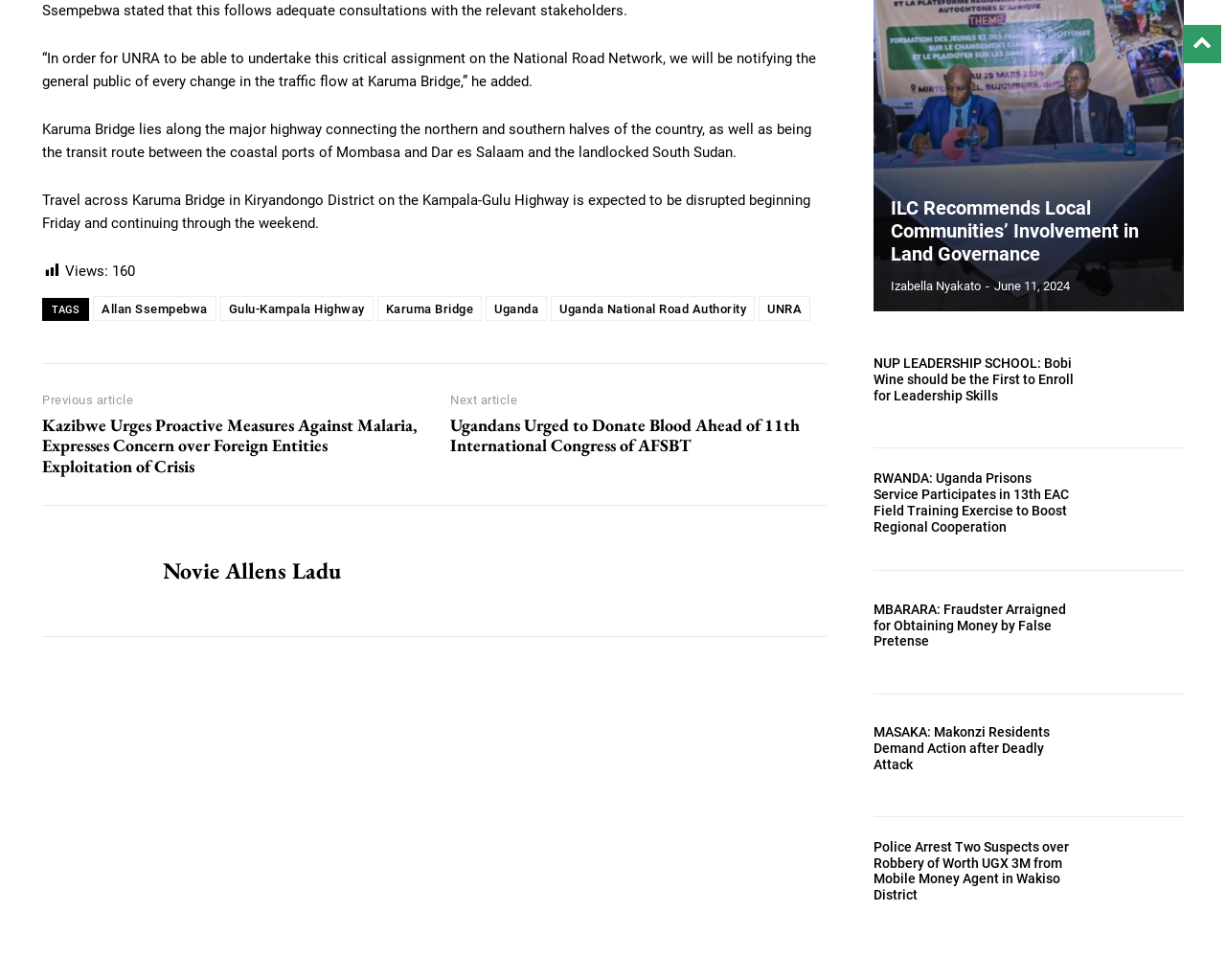What is the location of Karuma Bridge?
Answer the question with a single word or phrase, referring to the image.

Kiryandongo District